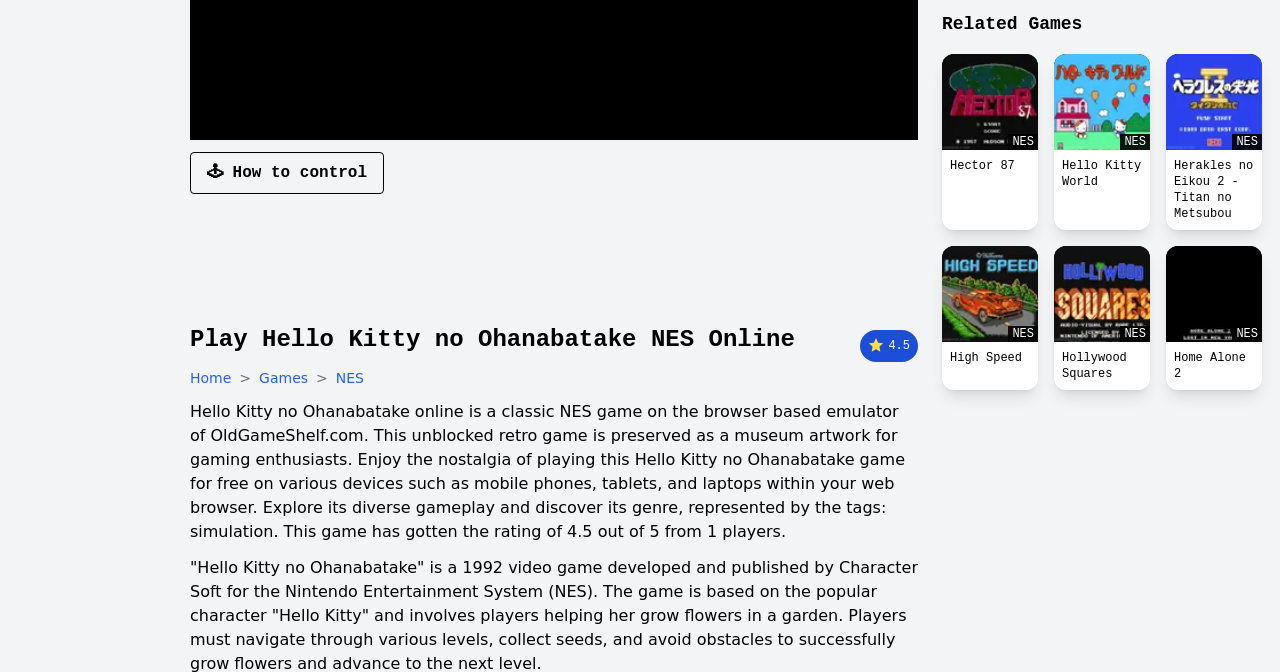Given the description of the UI element: "NES", predict the bounding box coordinates in the form of [left, top, right, bottom], with each value being a float between 0 and 1.

[0.823, 0.08, 0.898, 0.223]